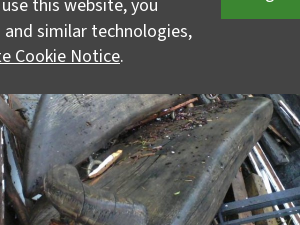Answer in one word or a short phrase: 
What is inscribed on the plaque attached to the bench?

'GONE TO SEA'